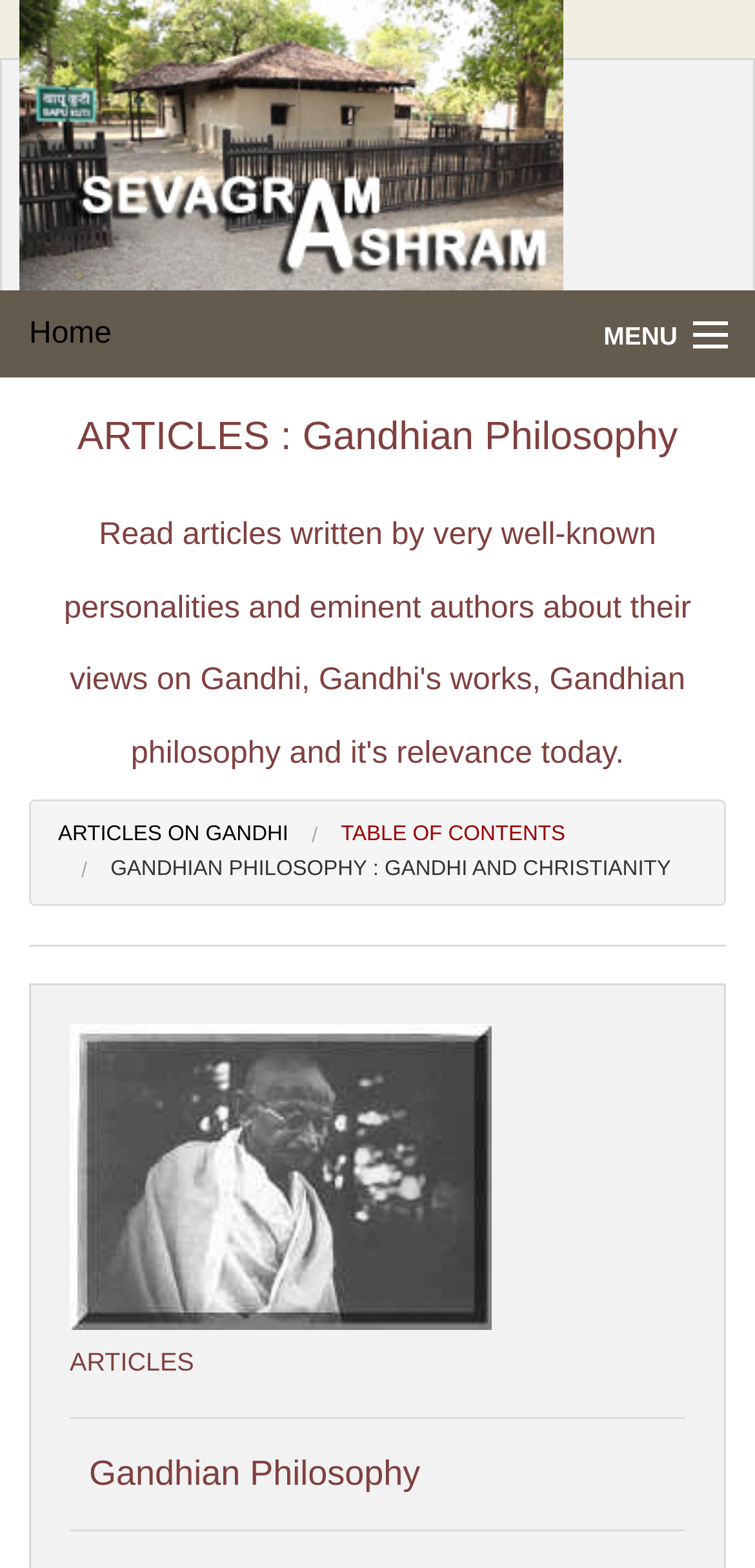Who is the founder of the ashram?
Look at the screenshot and respond with one word or a short phrase.

Mahatma Gandhi